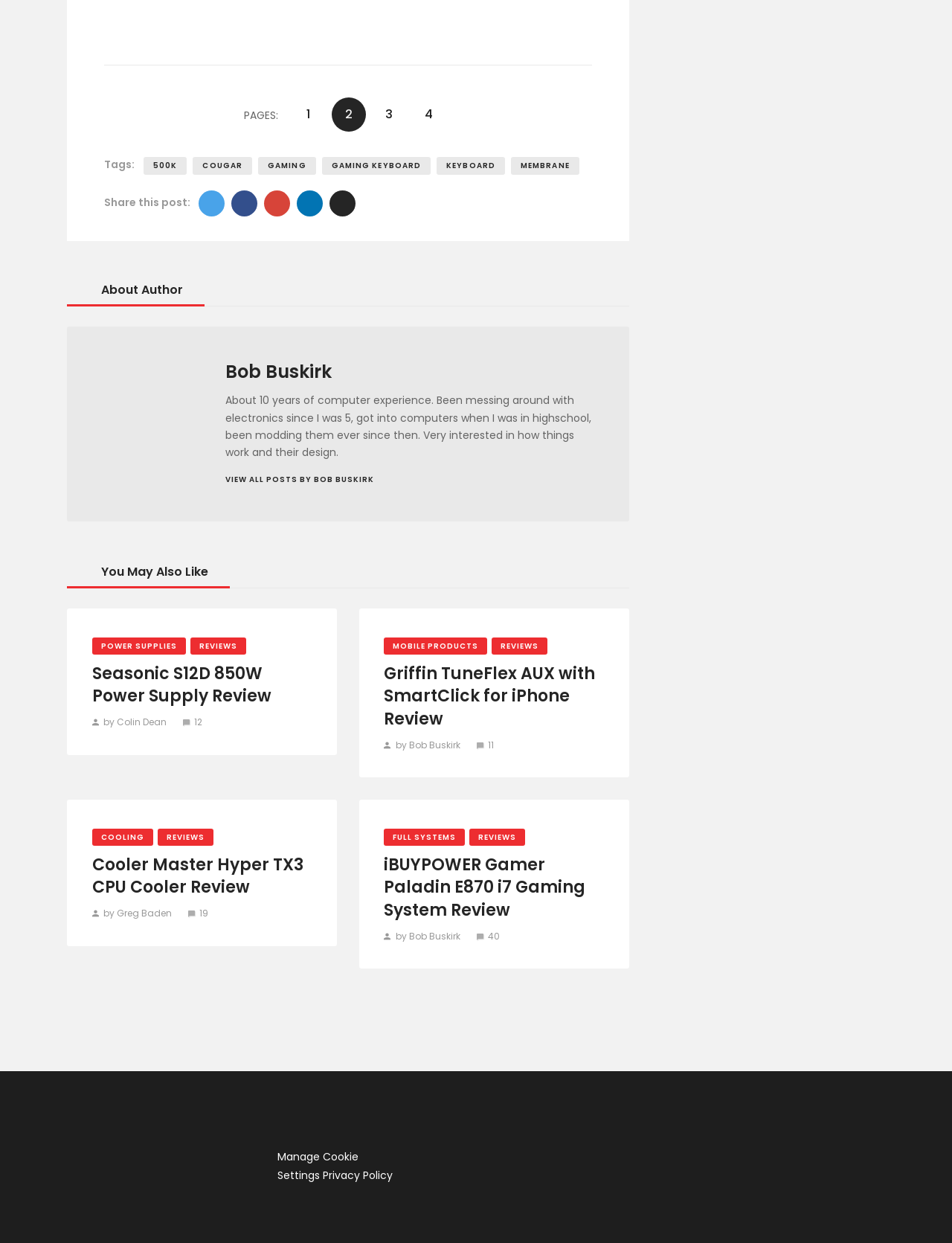Examine the image and give a thorough answer to the following question:
What is the author's name?

I found the author's name by looking at the section 'About Author' where it says 'Bob Buskirk'.